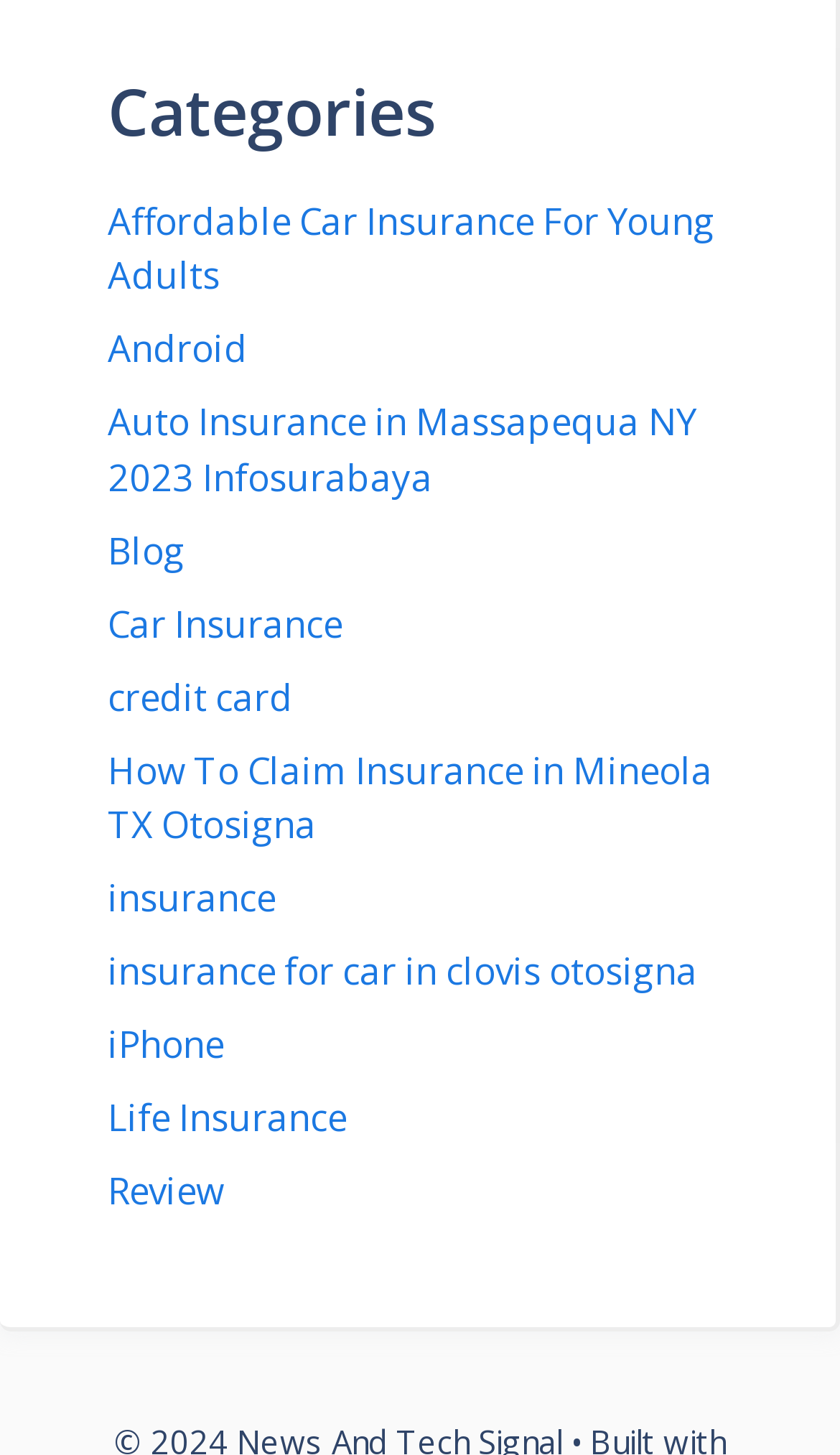Please identify the coordinates of the bounding box that should be clicked to fulfill this instruction: "Explore 'Car Insurance' options".

[0.128, 0.412, 0.408, 0.446]